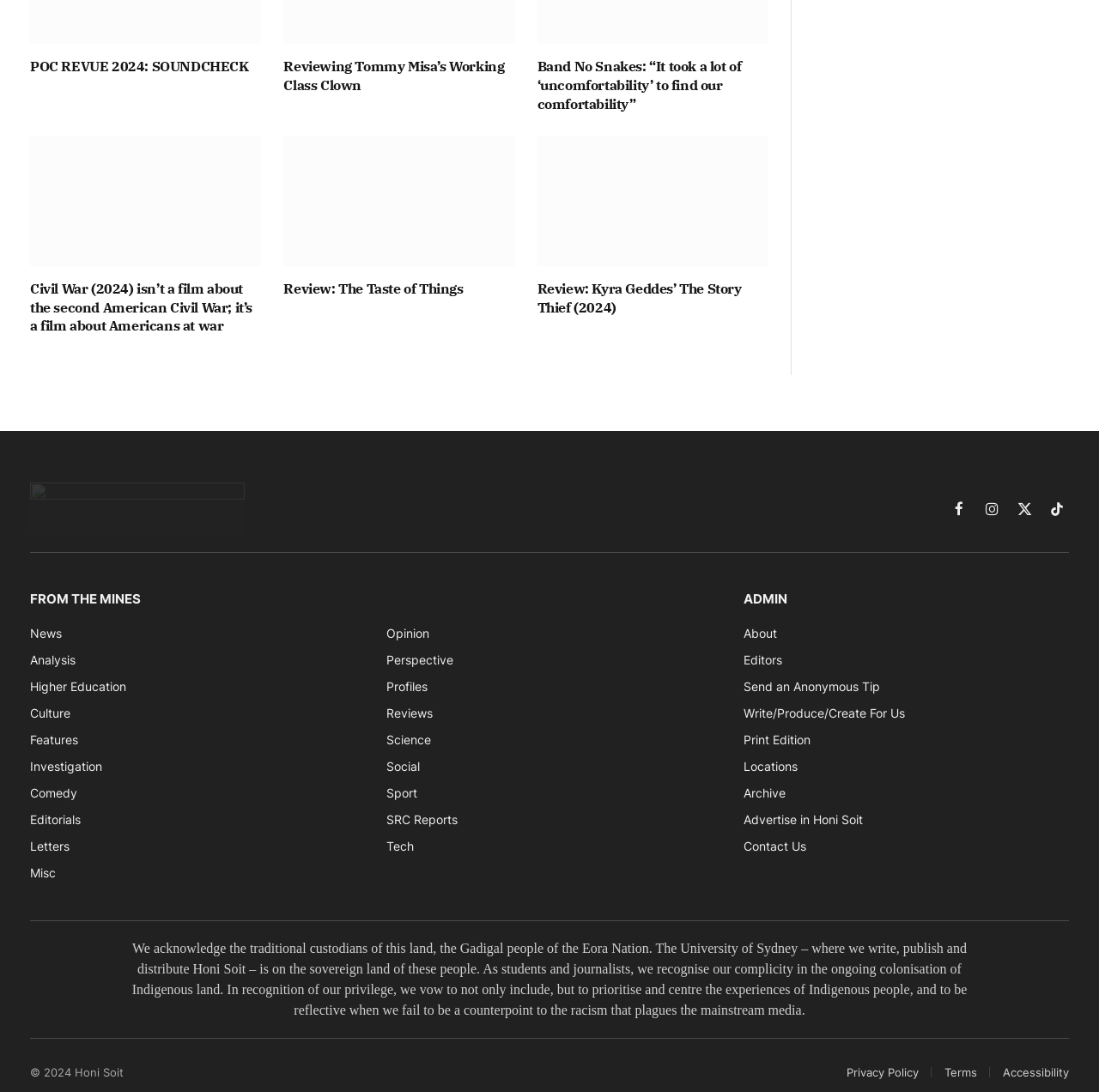Determine the bounding box coordinates of the region that needs to be clicked to achieve the task: "Click on the link to read the review of Tommy Misa’s Working Class Clown".

[0.258, 0.053, 0.468, 0.087]